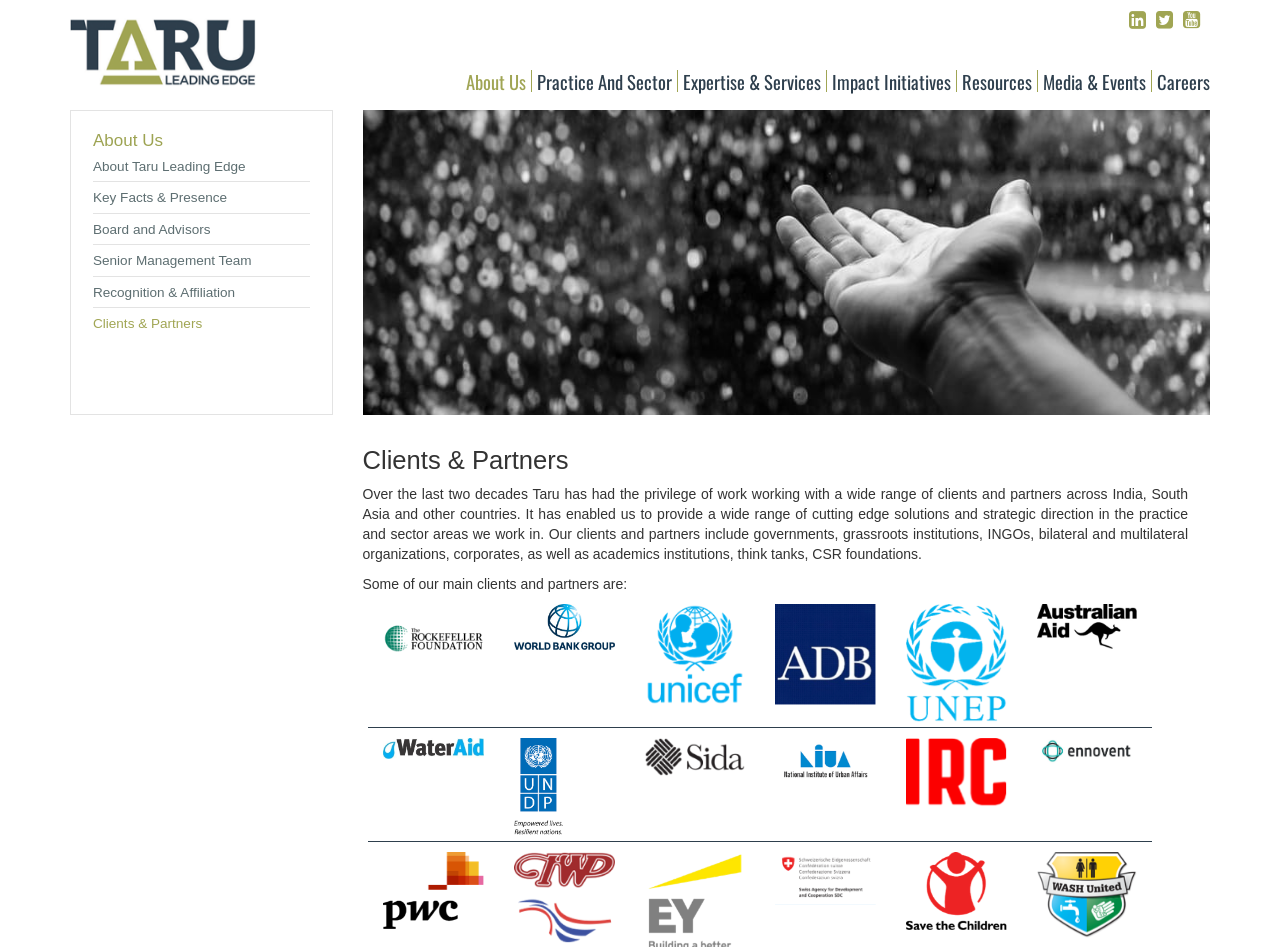What is the name of the company?
Provide a fully detailed and comprehensive answer to the question.

The name of the company can be found in the top-left corner of the webpage, where it is written as 'Taru Leading Edge' in a link format.